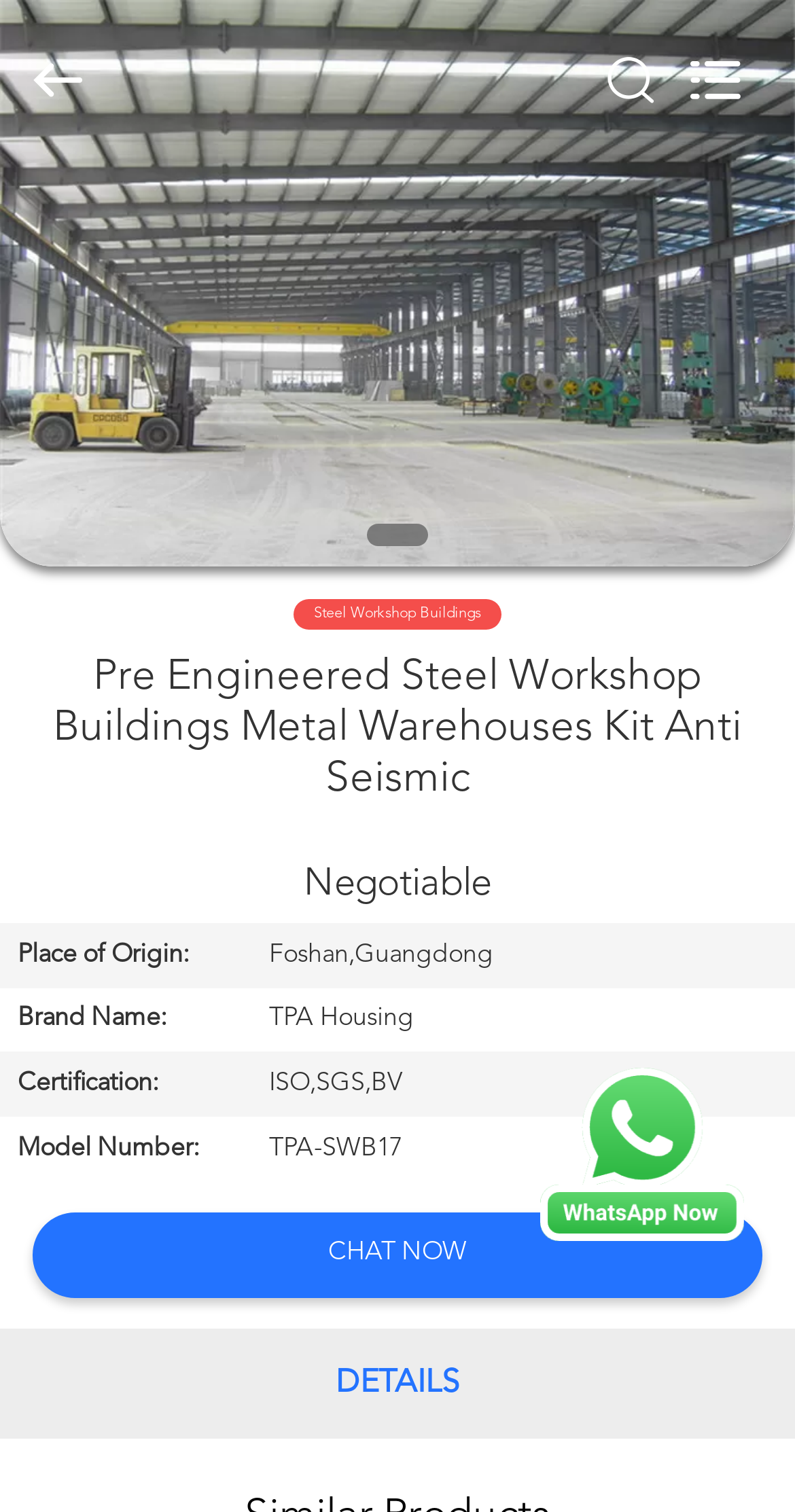What is the model number of the product?
Kindly answer the question with as much detail as you can.

I found the model number by looking at the table on the webpage, specifically the row with the header 'Model Number:' and the corresponding grid cell containing the text 'TPA-SWB17'.